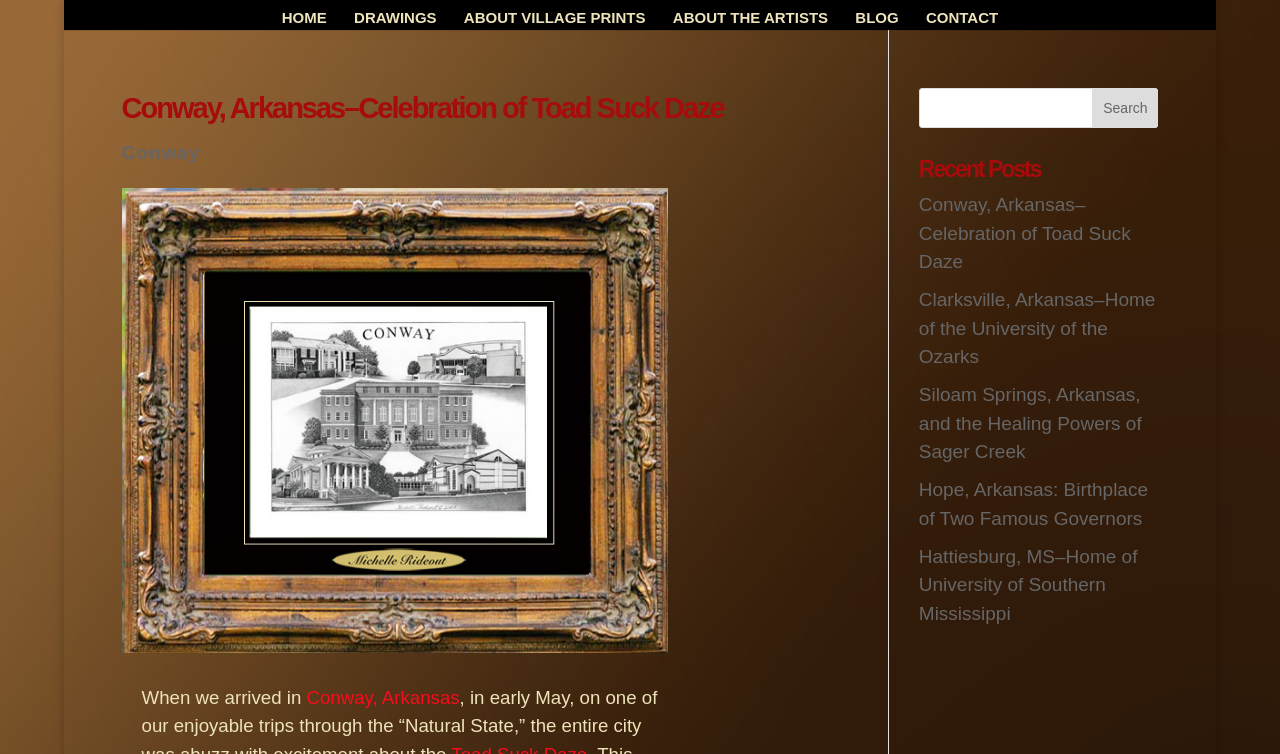Identify the bounding box coordinates necessary to click and complete the given instruction: "view May 2015".

None